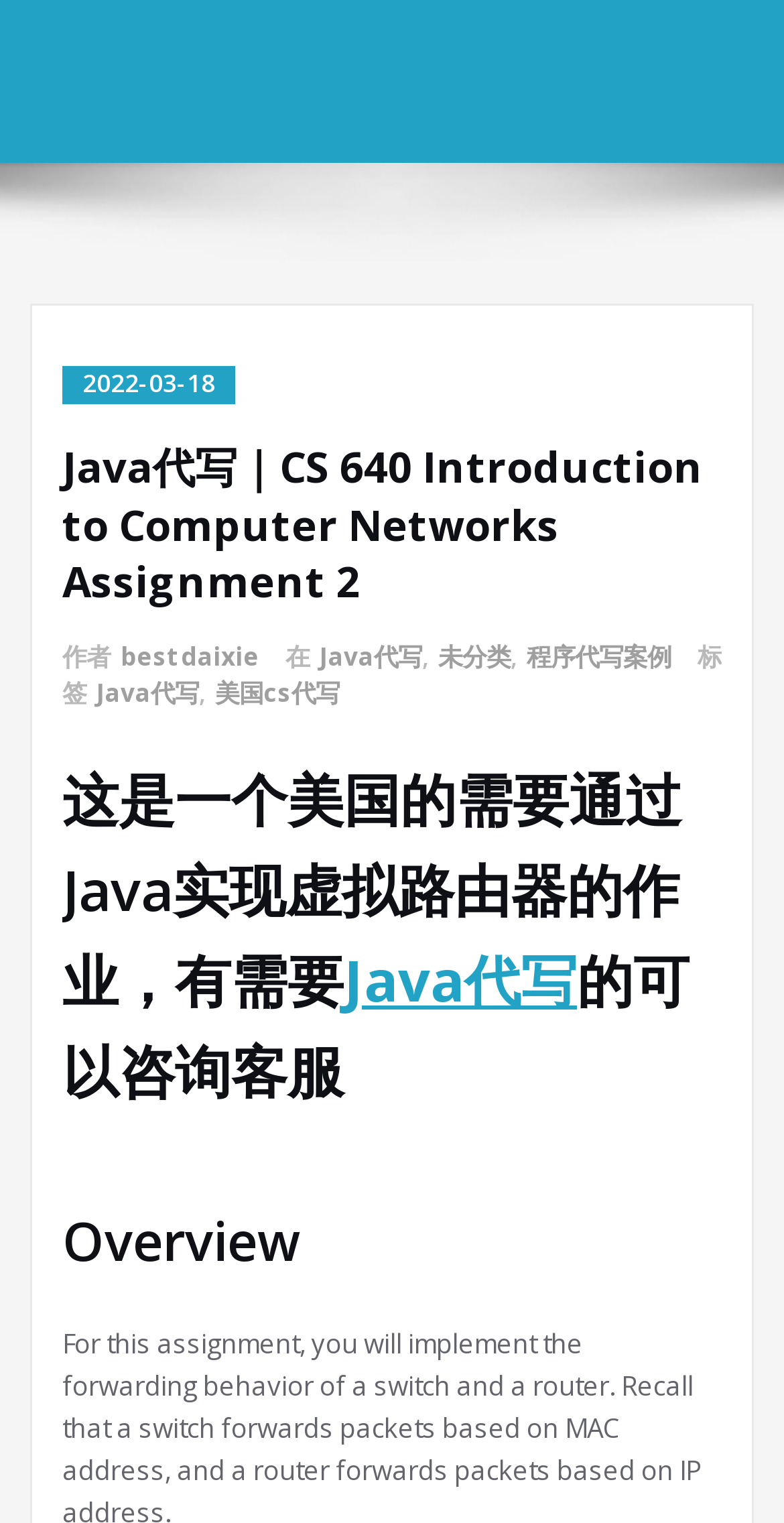Specify the bounding box coordinates of the element's region that should be clicked to achieve the following instruction: "check the overview of the assignment". The bounding box coordinates consist of four float numbers between 0 and 1, in the format [left, top, right, bottom].

[0.079, 0.786, 0.921, 0.842]